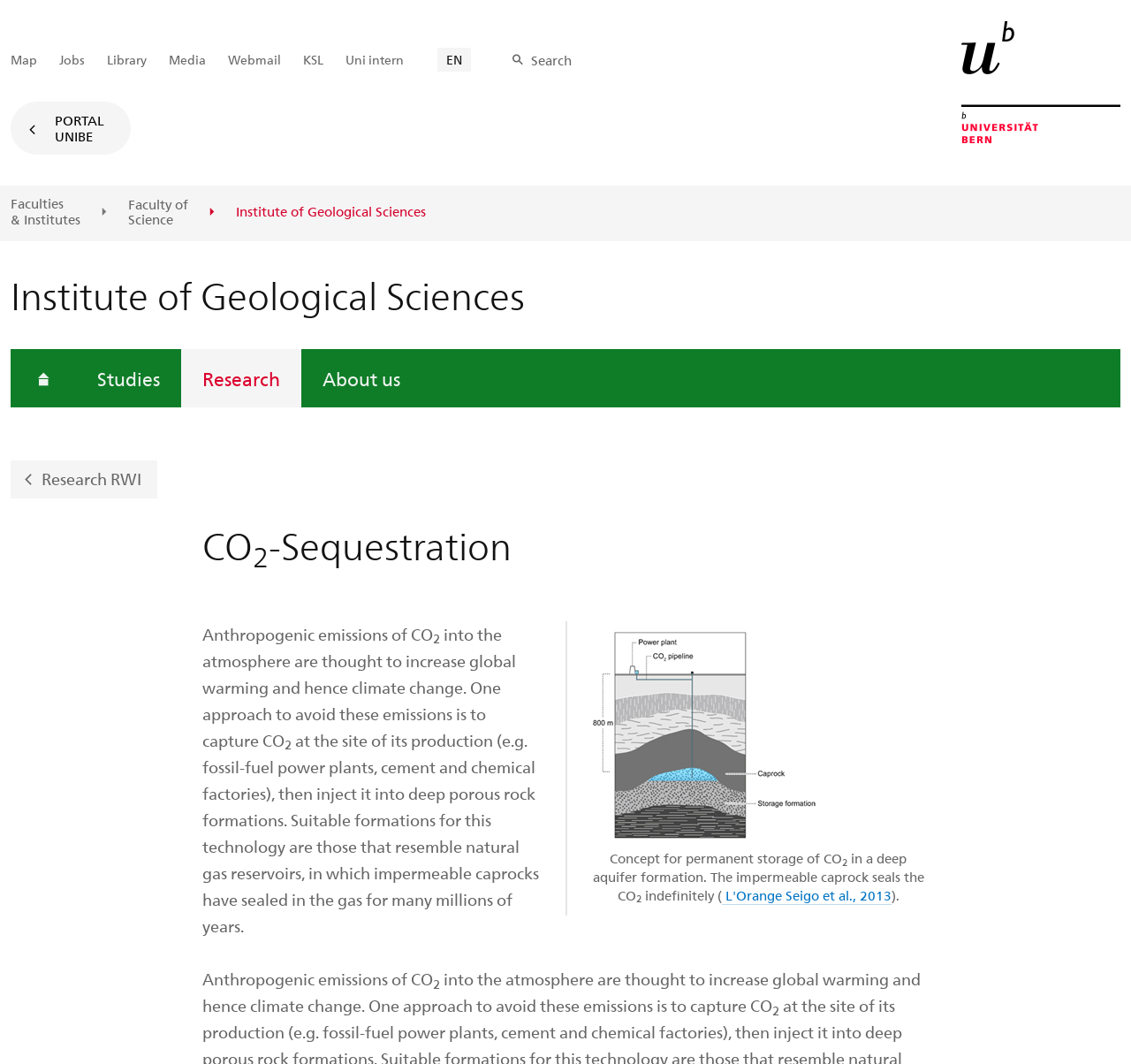Give a one-word or one-phrase response to the question:
What is the name of the institute?

Institute of Geological Sciences